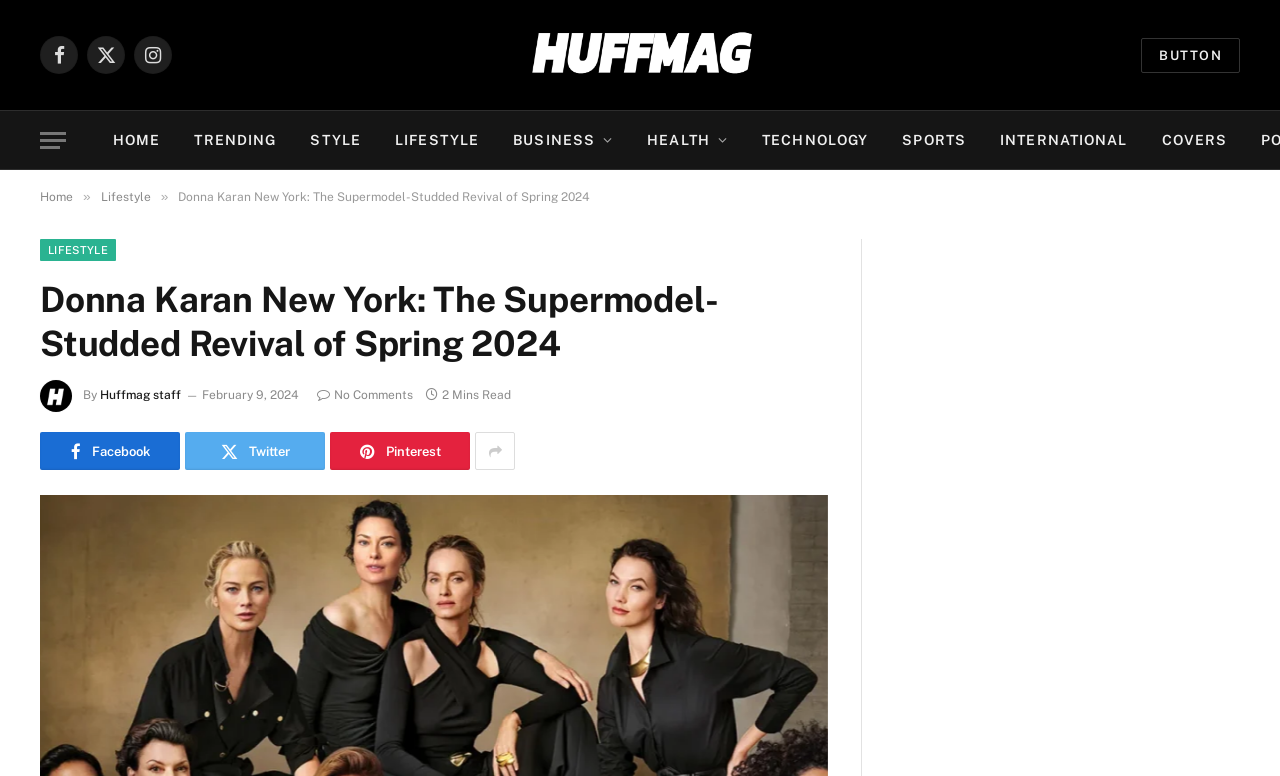Provide the bounding box coordinates for the UI element that is described as: "Home".

[0.075, 0.143, 0.139, 0.218]